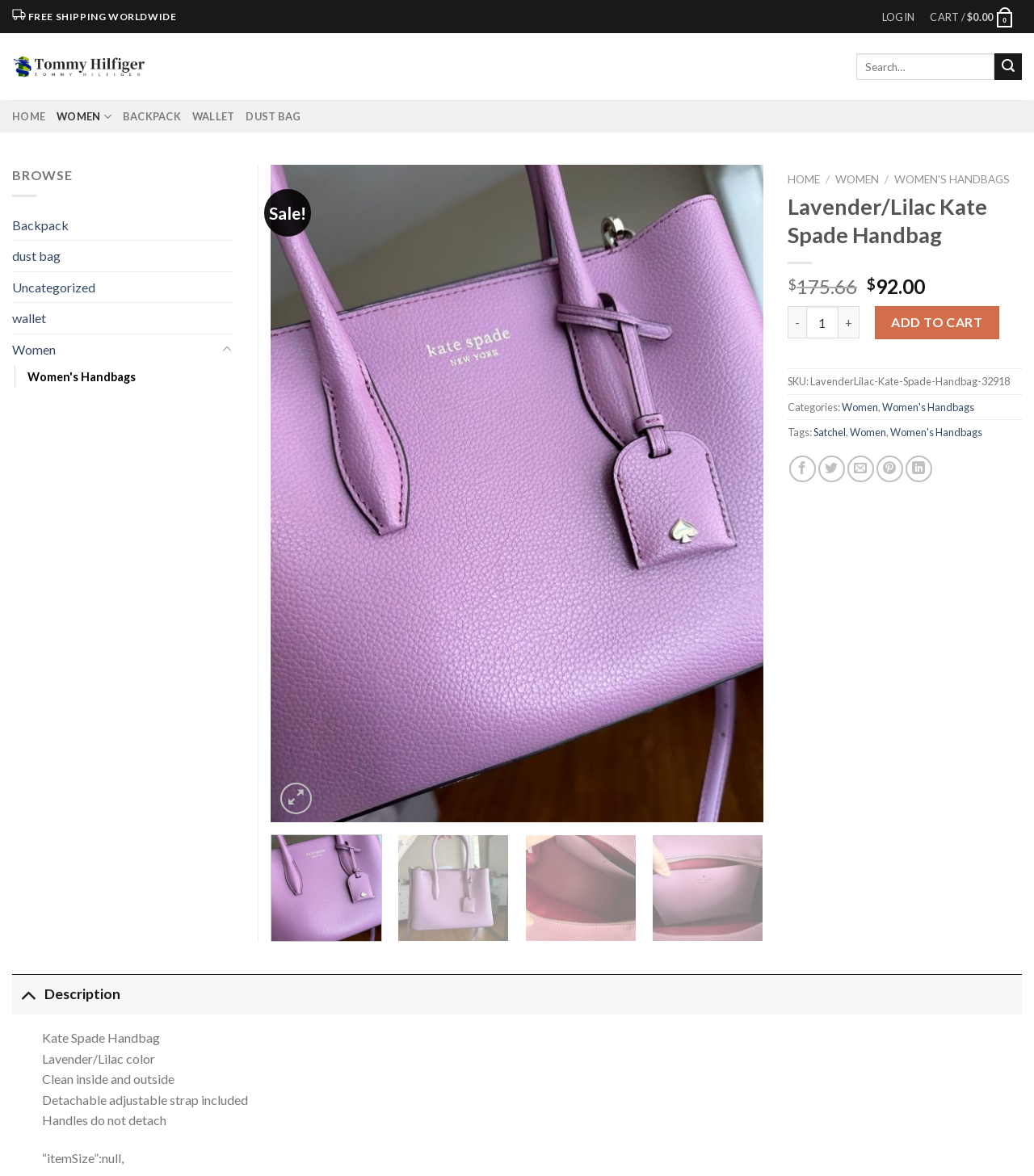Based on the element description, predict the bounding box coordinates (top-left x, top-left y, bottom-right x, bottom-right y) for the UI element in the screenshot: parent_node: Search for: name="s" placeholder="Search…"

[0.828, 0.045, 0.962, 0.068]